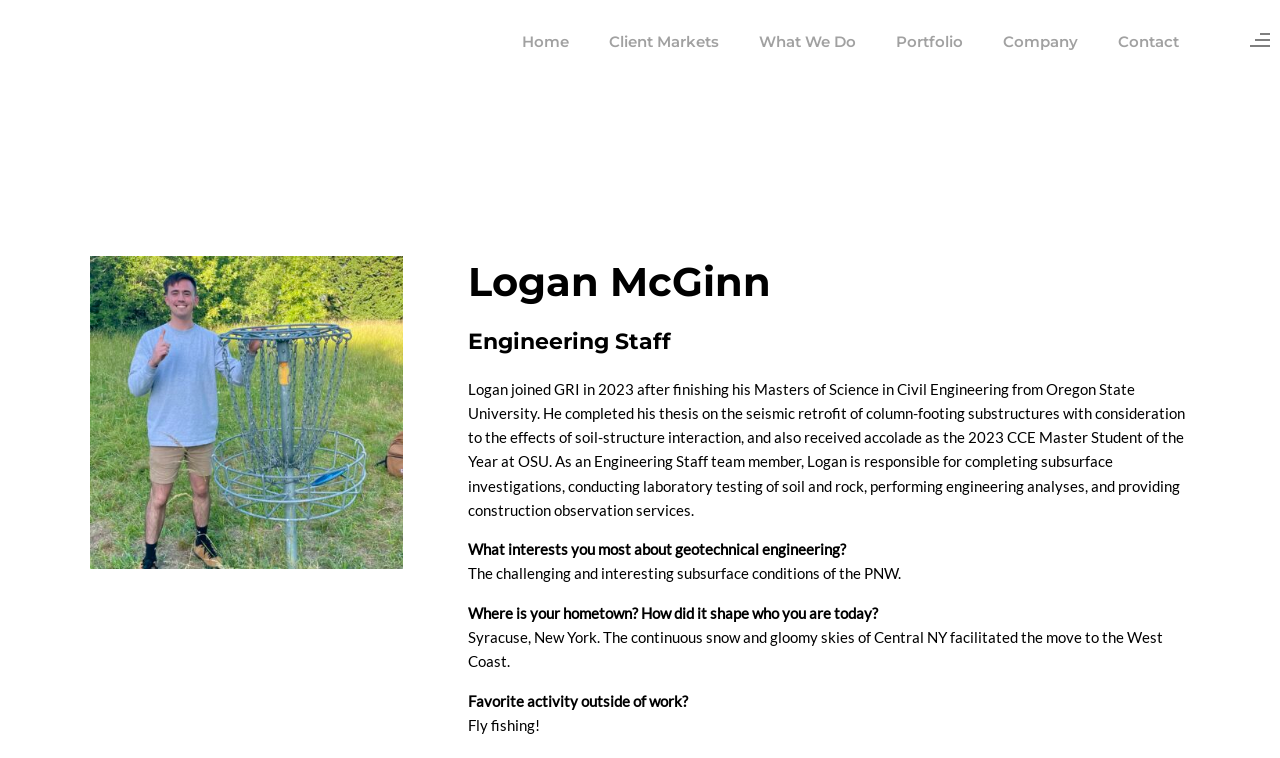Please identify the bounding box coordinates of the element that needs to be clicked to execute the following command: "Explore the Tech Stuff menu". Provide the bounding box using four float numbers between 0 and 1, formatted as [left, top, right, bottom].

None